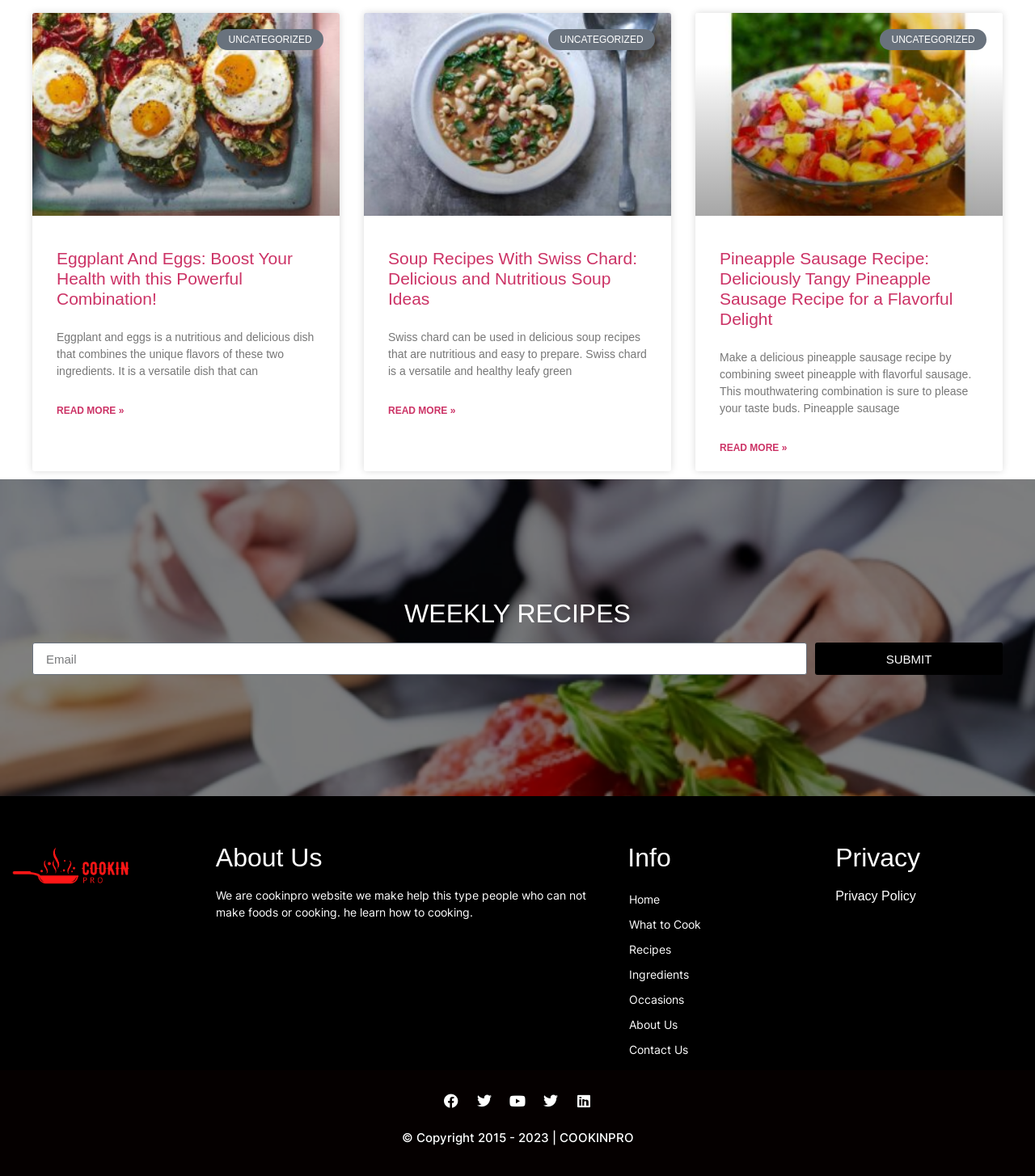Analyze the image and answer the question with as much detail as possible: 
What is the category of the first article?

I looked at the first article element [173] and found a static text element [436] with the text 'UNCATEGORIZED', which indicates the category of the article.